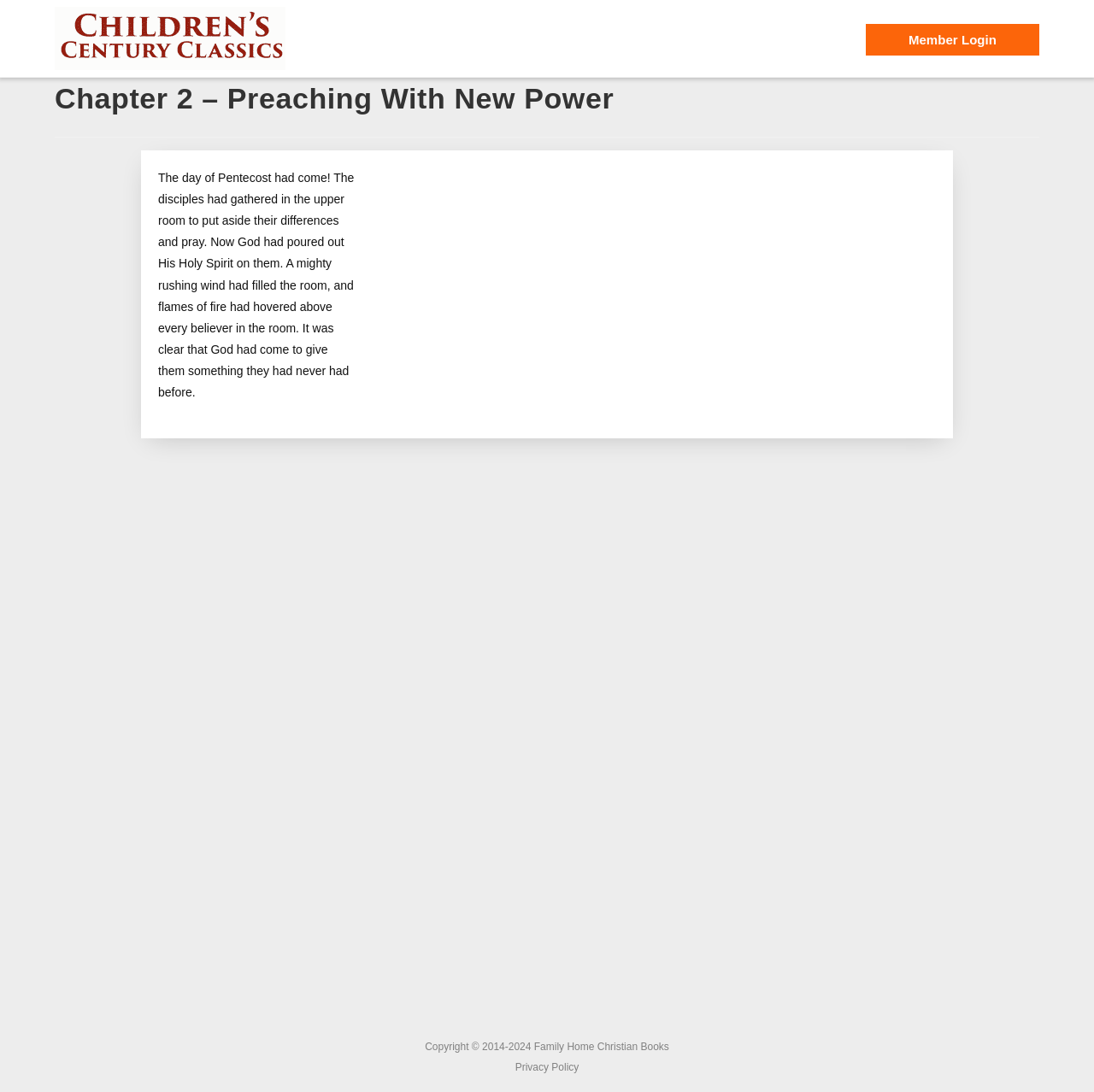What is the event being described?
Answer with a single word or phrase, using the screenshot for reference.

The day of Pentecost